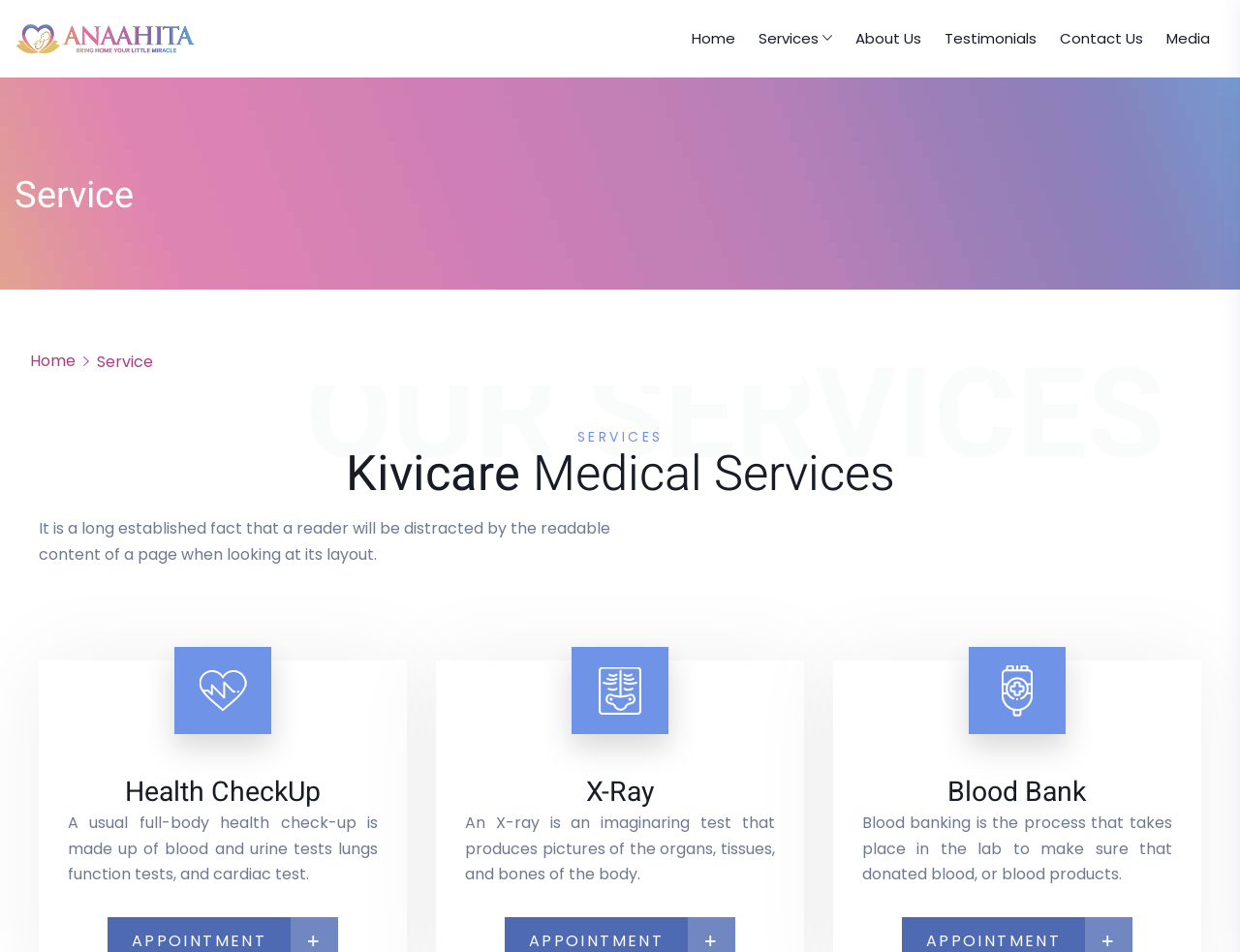Find the bounding box coordinates of the element I should click to carry out the following instruction: "view Services".

[0.6, 0.03, 0.66, 0.051]